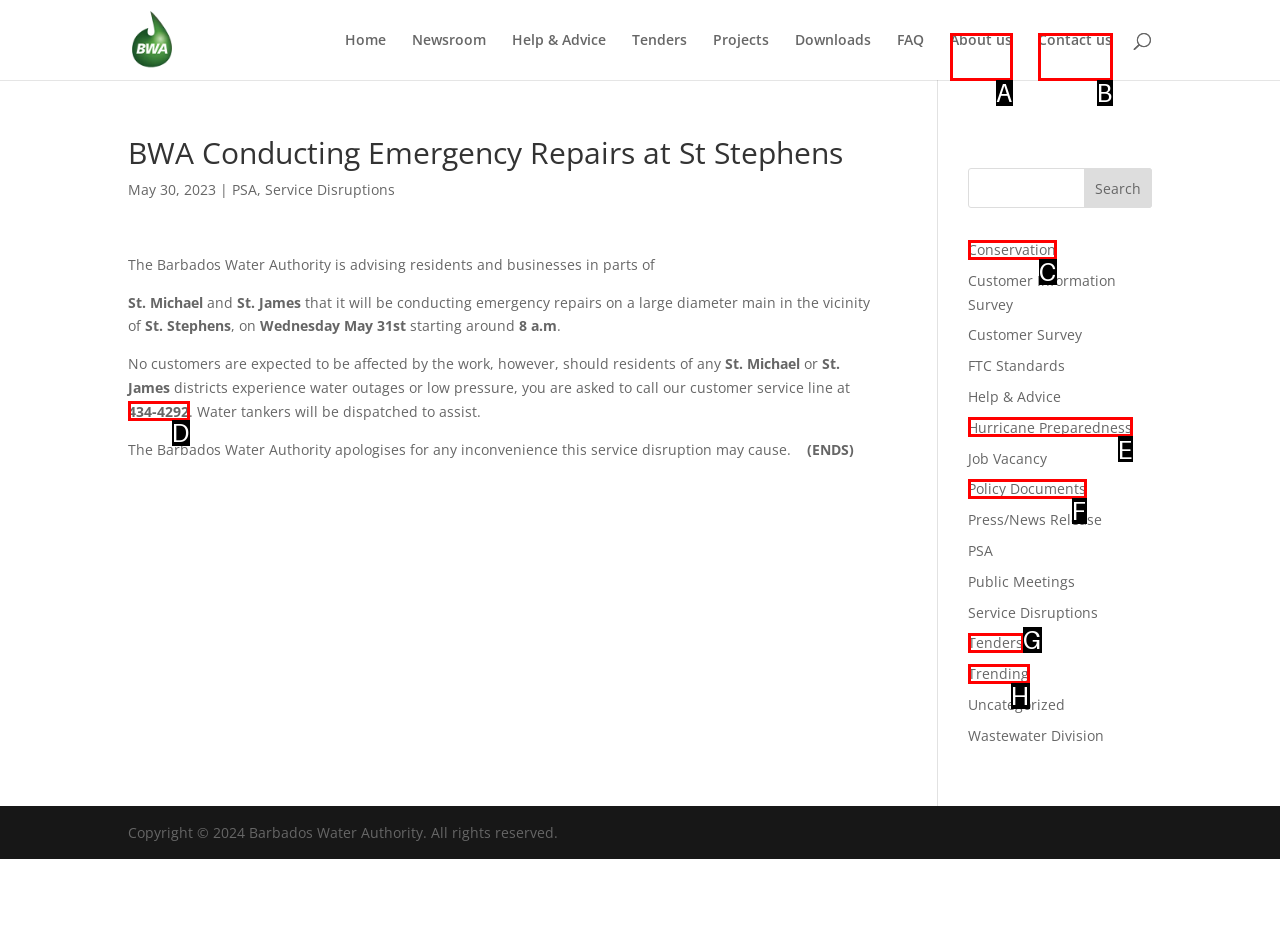For the task: Contact the customer service, specify the letter of the option that should be clicked. Answer with the letter only.

D